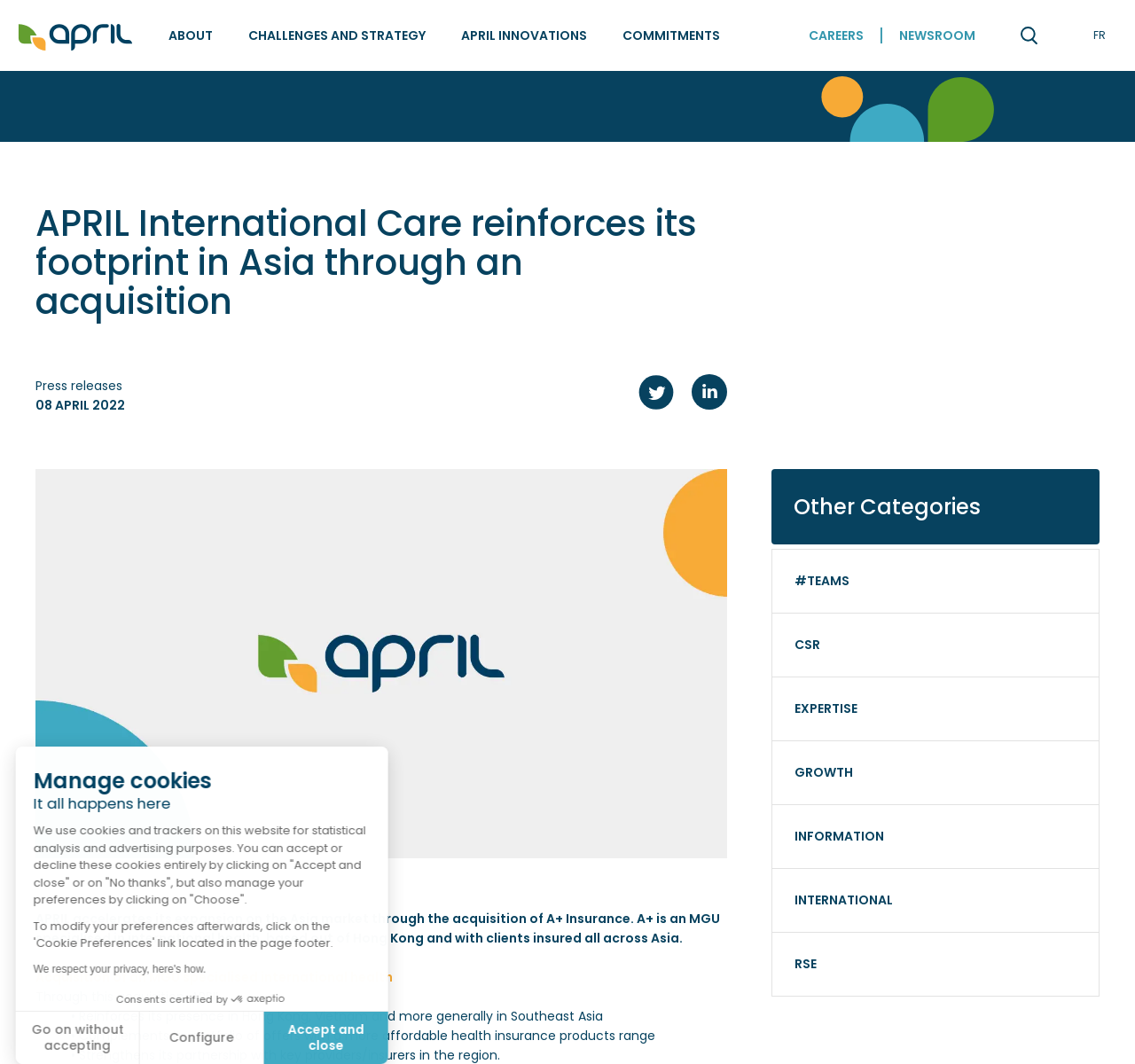Specify the bounding box coordinates of the region I need to click to perform the following instruction: "View APRIL's Twitter page". The coordinates must be four float numbers in the range of 0 to 1, i.e., [left, top, right, bottom].

[0.562, 0.352, 0.594, 0.385]